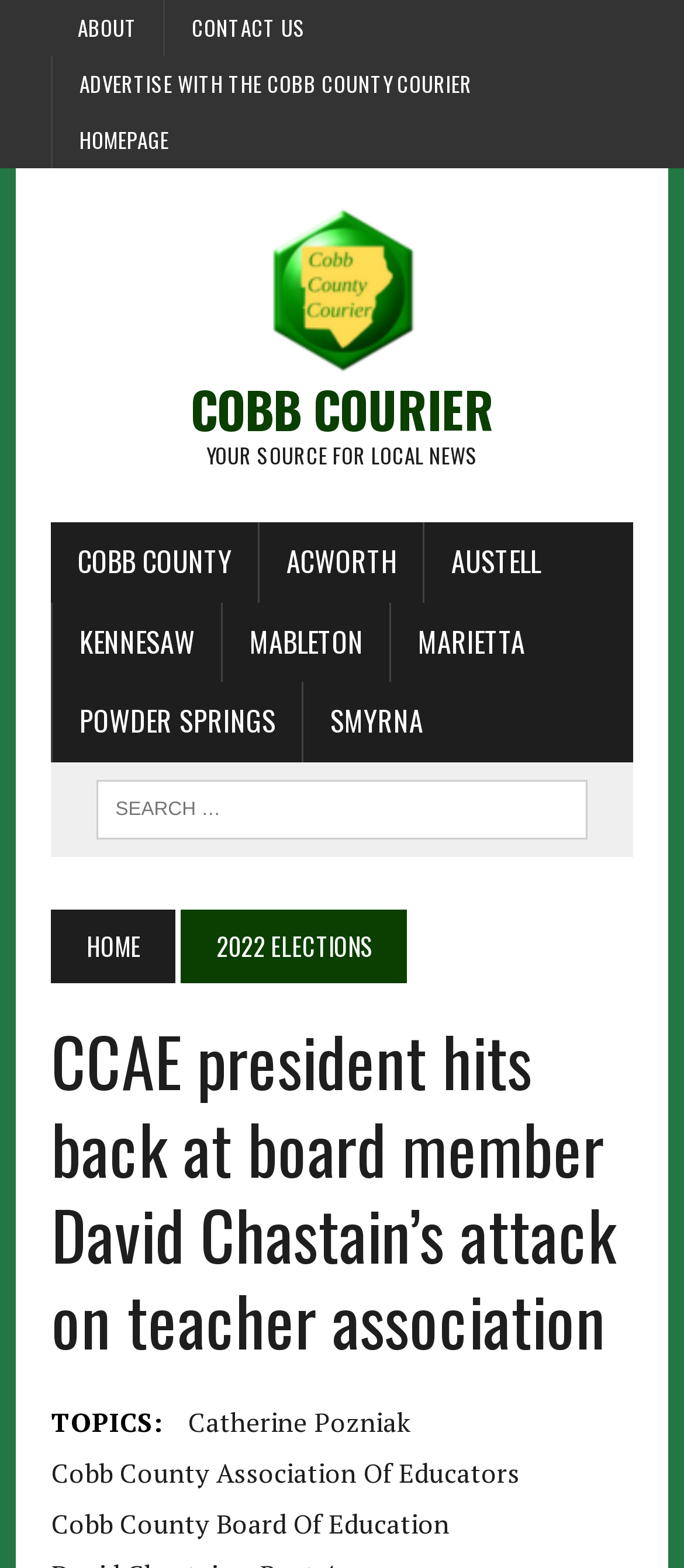Please determine the bounding box coordinates of the section I need to click to accomplish this instruction: "view 2022 elections news".

[0.265, 0.58, 0.596, 0.627]